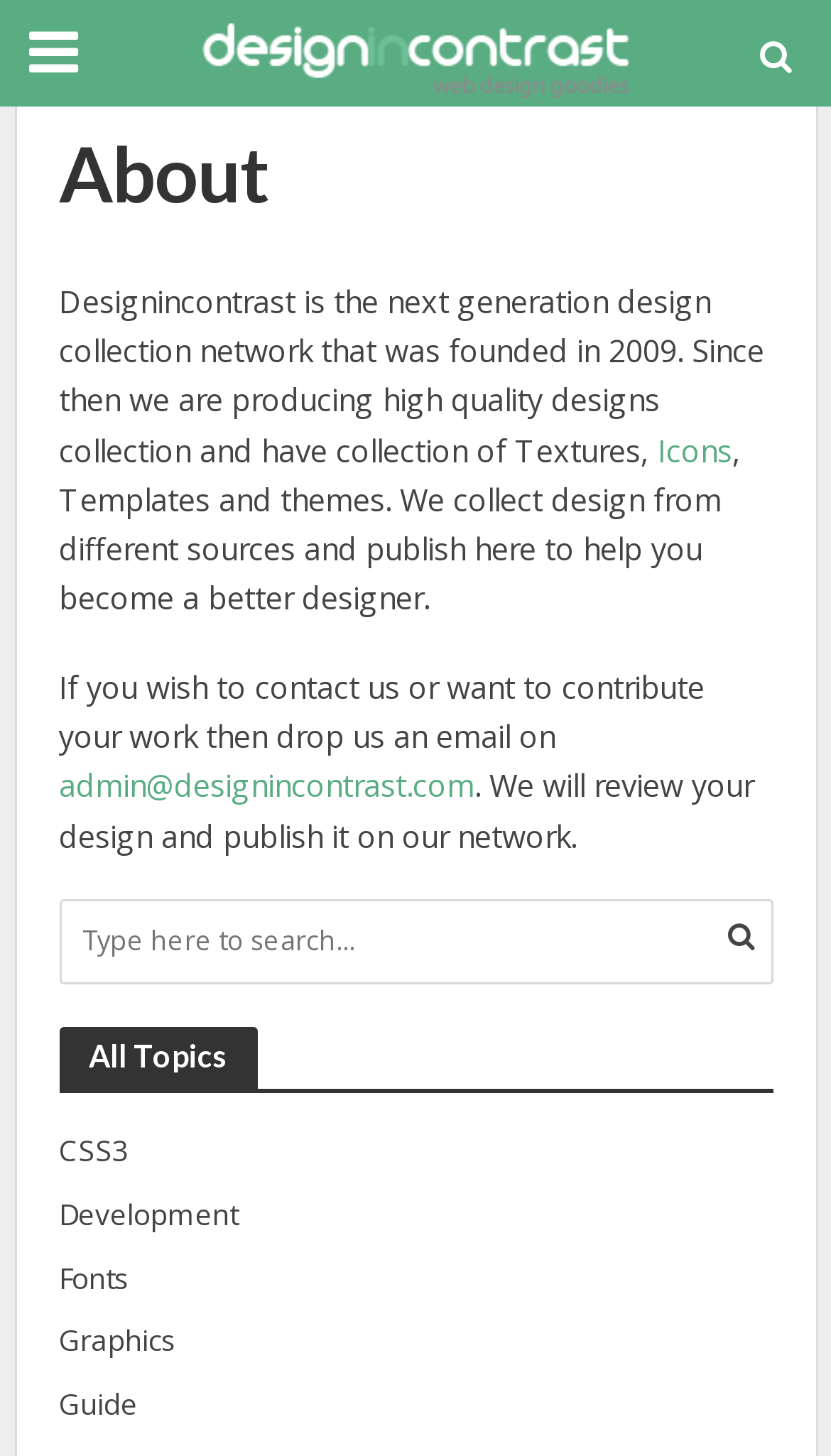Locate the bounding box coordinates of the area that needs to be clicked to fulfill the following instruction: "View CSS3 designs". The coordinates should be in the format of four float numbers between 0 and 1, namely [left, top, right, bottom].

[0.071, 0.778, 0.929, 0.806]